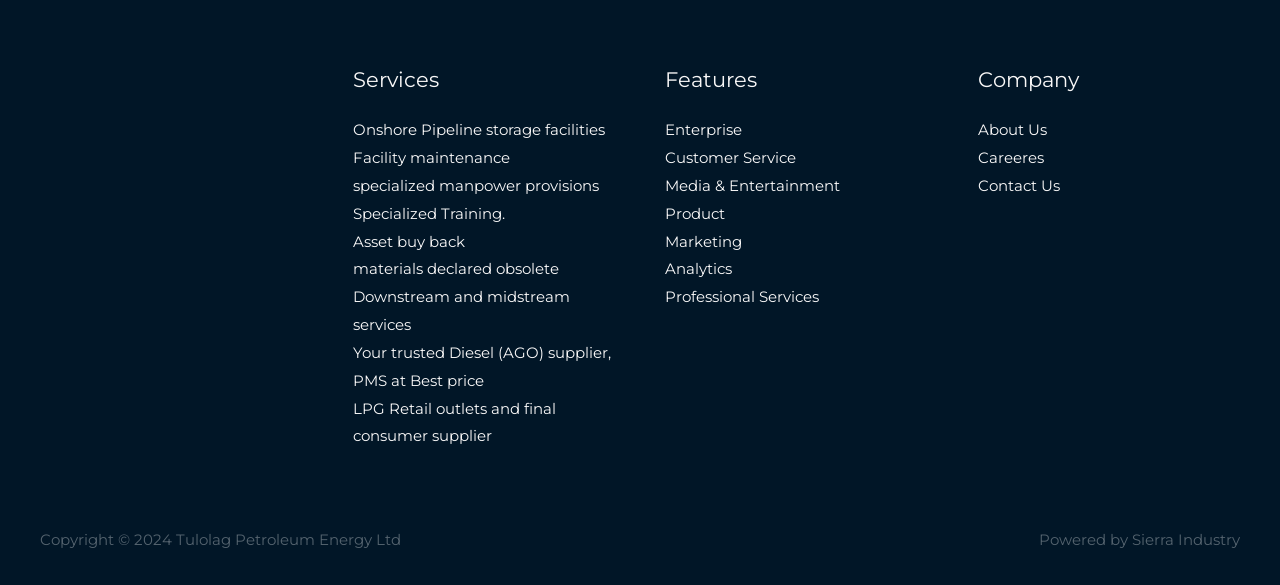What is the copyright year of this webpage?
Please provide an in-depth and detailed response to the question.

At the bottom of the webpage, there is a static text that reads 'Copyright © 2024 Tulolag Petroleum Energy Ltd', indicating that the copyright year of this webpage is 2024.